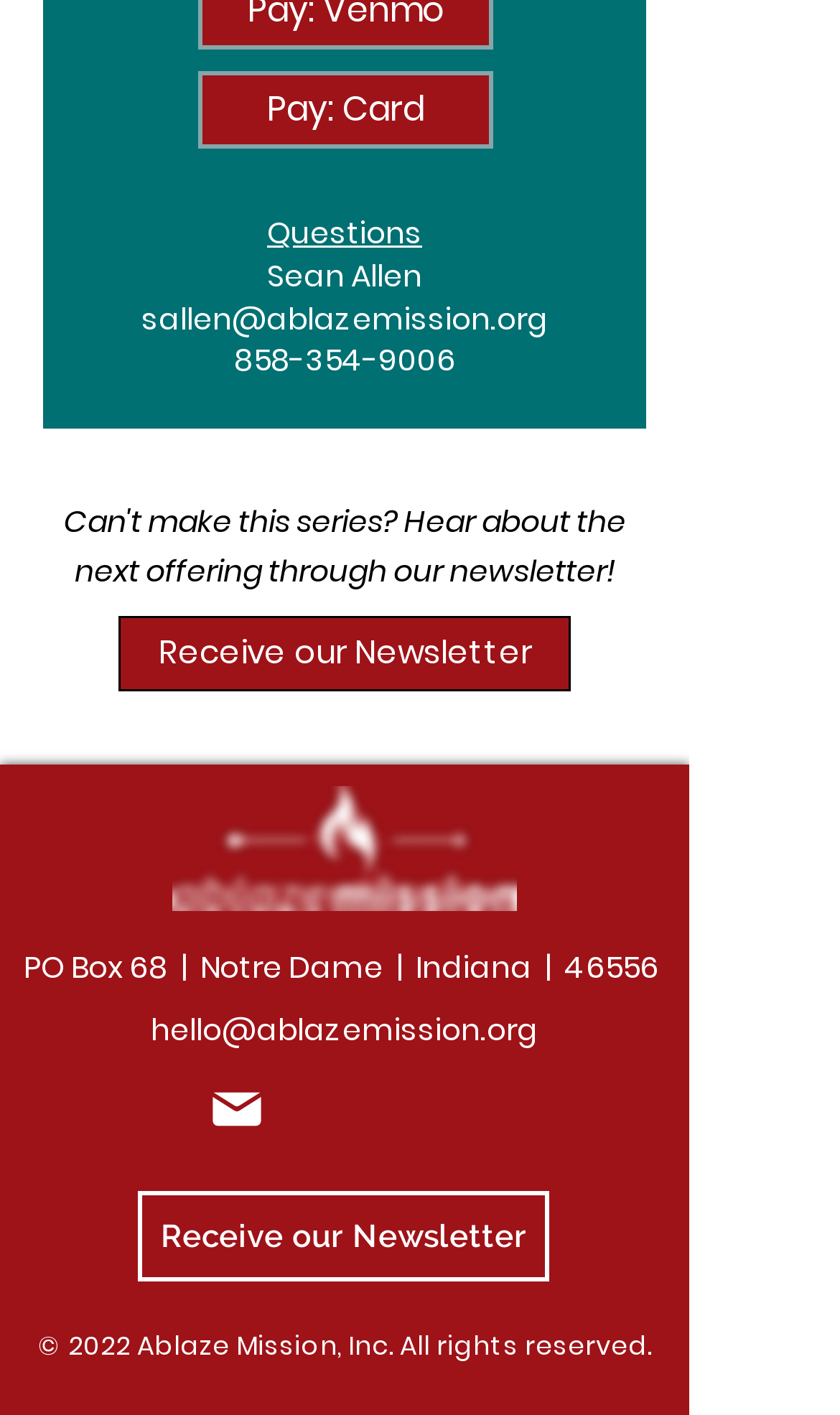Observe the image and answer the following question in detail: What social media platforms are available for the organization?

The webpage contains a list element 'Social Bar' which contains link elements 'Instagram' and 'Facebook', suggesting that the organization is available on these social media platforms.